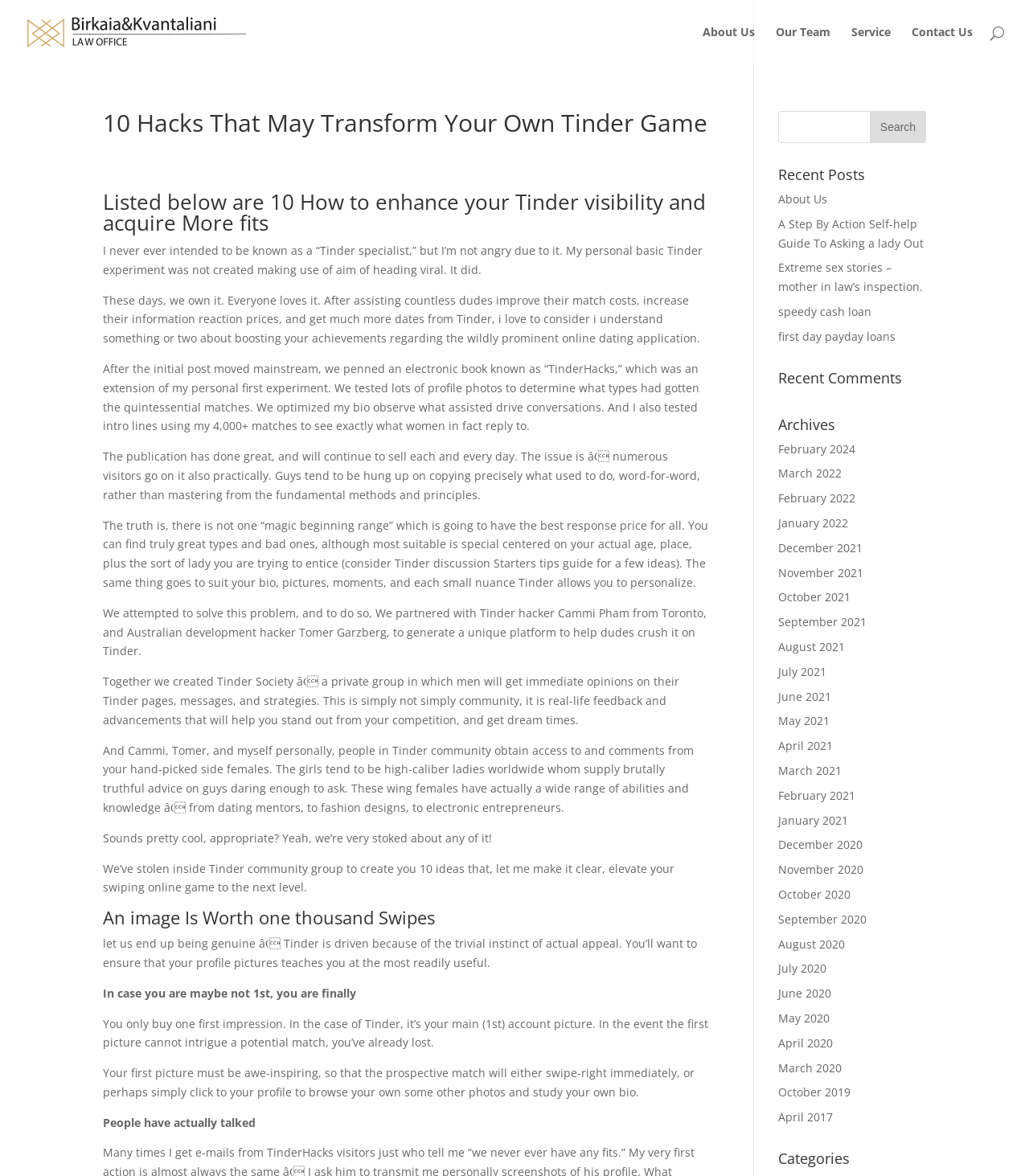Who are the partners mentioned in creating the Tinder Society?
Please ensure your answer is as detailed and informative as possible.

The webpage mentions that the author partnered with Cammi Pham, a Tinder hacker from Toronto, and Tomer Garzberg, an Australian development hacker, to create the Tinder Society, a private group that provides feedback and advice on Tinder profiles and strategies.